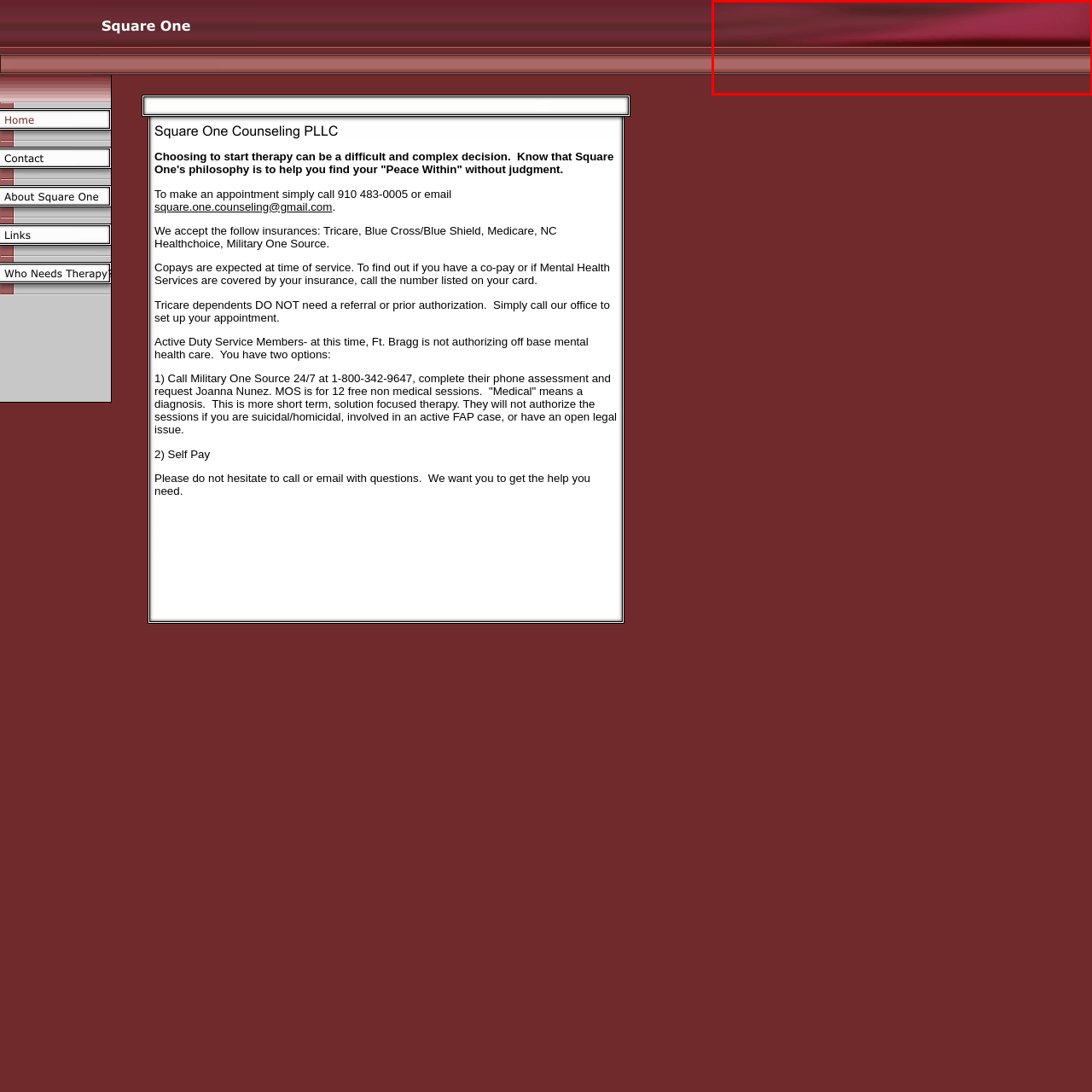Carefully inspect the area of the image highlighted by the red box and deliver a detailed response to the question below, based on your observations: What type of services may use this design?

The caption suggests that this type of design is often used in contexts that aim to evoke feelings of comfort and trust, such as therapy or counseling services, implying that this design may be used in those services.